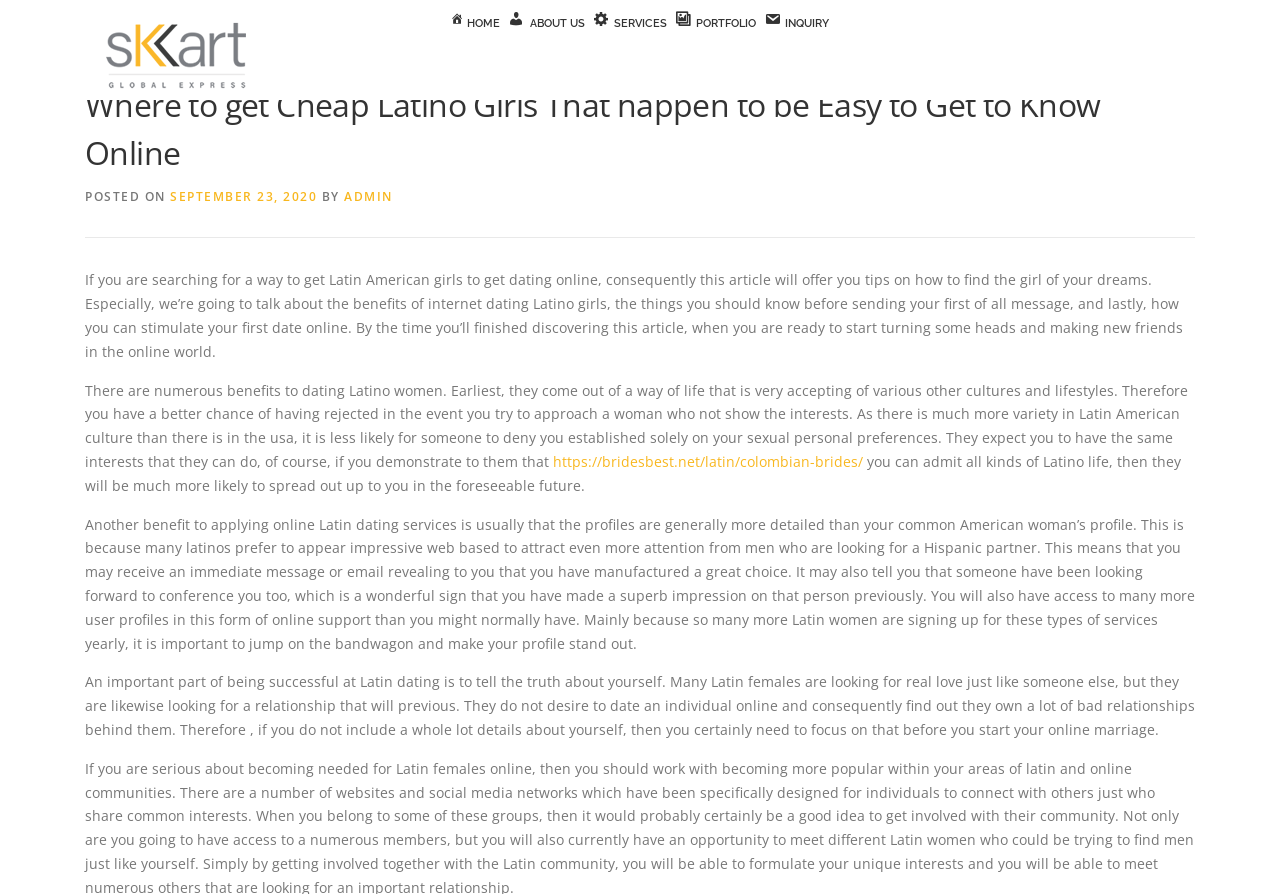Please identify the bounding box coordinates of the region to click in order to complete the task: "Click on the 'HOME' link". The coordinates must be four float numbers between 0 and 1, specified as [left, top, right, bottom].

[0.351, 0.017, 0.392, 0.038]